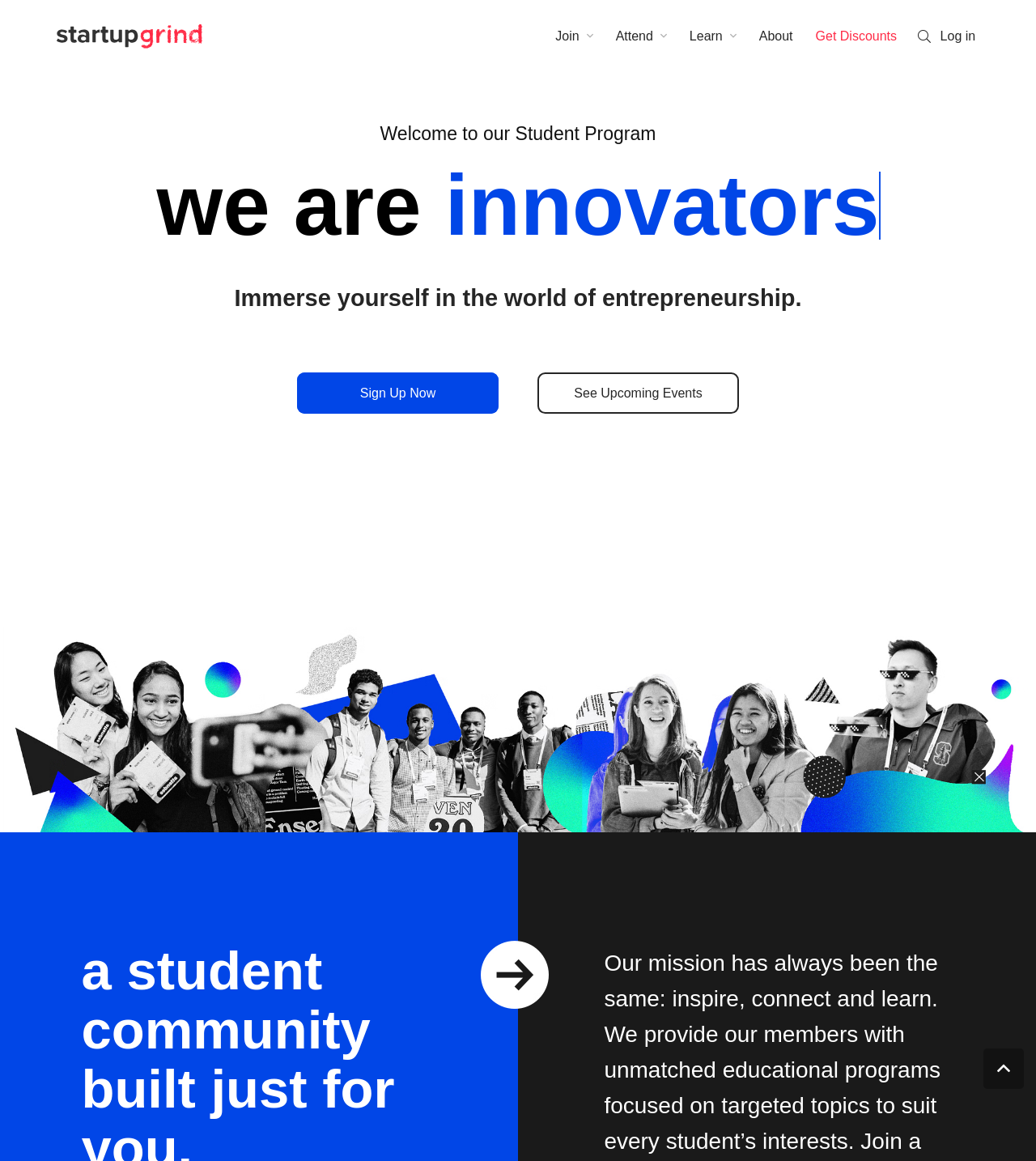Determine the bounding box coordinates for the clickable element to execute this instruction: "Click on Join". Provide the coordinates as four float numbers between 0 and 1, i.e., [left, top, right, bottom].

[0.525, 0.0, 0.583, 0.063]